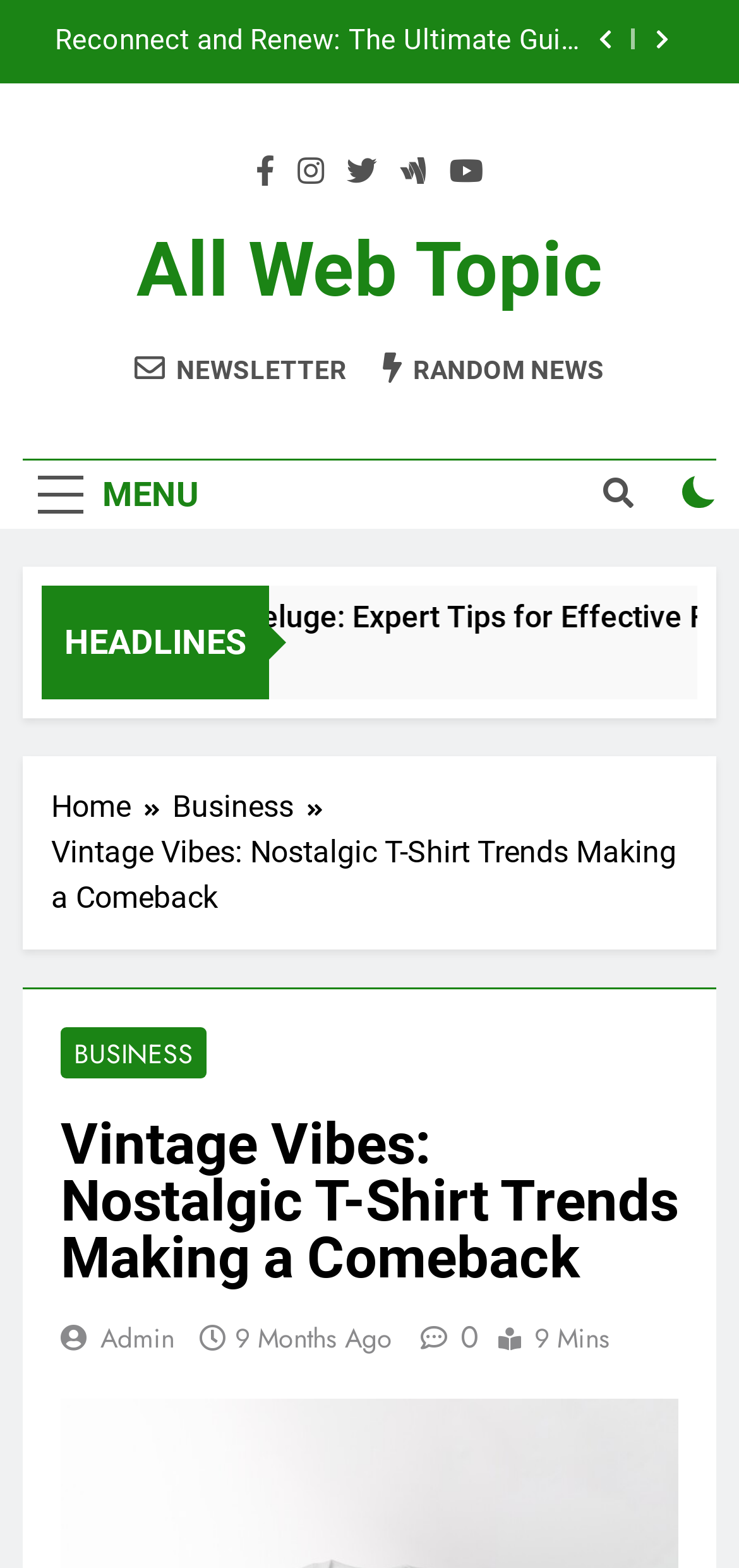Please identify the bounding box coordinates of the element's region that needs to be clicked to fulfill the following instruction: "Open the NEWSLETTER". The bounding box coordinates should consist of four float numbers between 0 and 1, i.e., [left, top, right, bottom].

[0.182, 0.224, 0.469, 0.247]